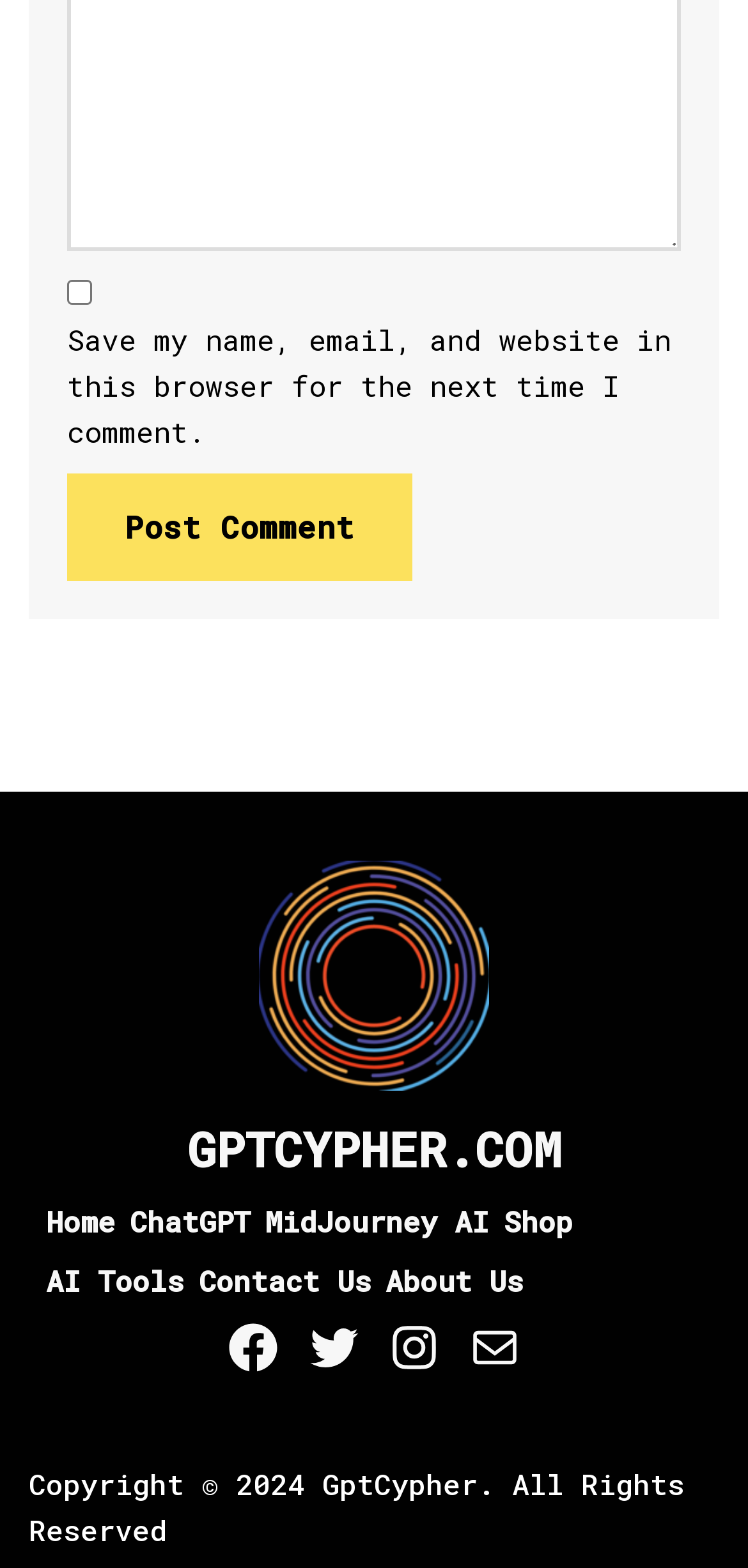Determine the bounding box of the UI element mentioned here: "Mail". The coordinates must be in the format [left, top, right, bottom] with values ranging from 0 to 1.

[0.623, 0.841, 0.7, 0.878]